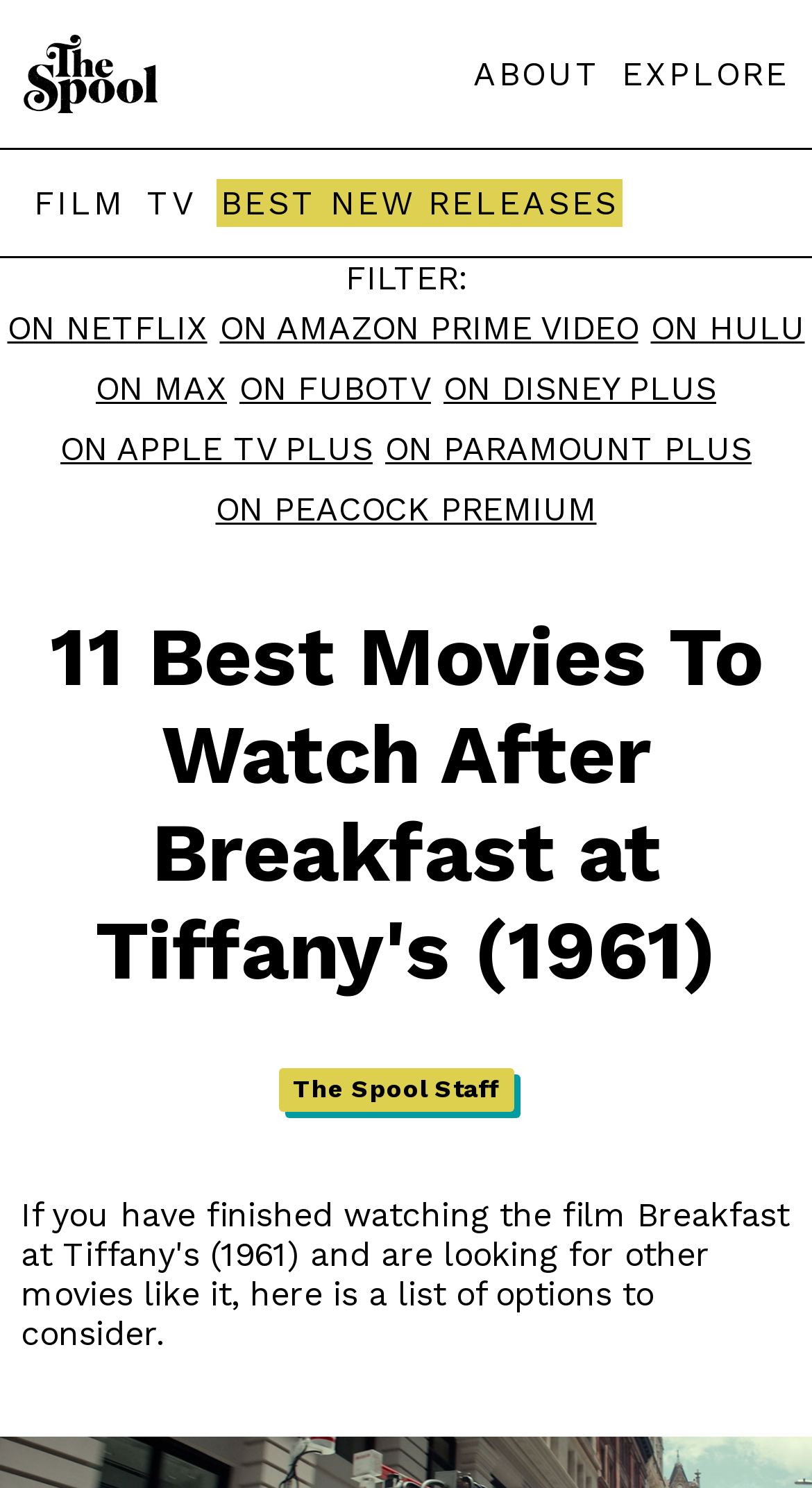Provide the bounding box coordinates for the UI element that is described by this text: "FILM". The coordinates should be in the form of four float numbers between 0 and 1: [left, top, right, bottom].

[0.042, 0.123, 0.155, 0.15]